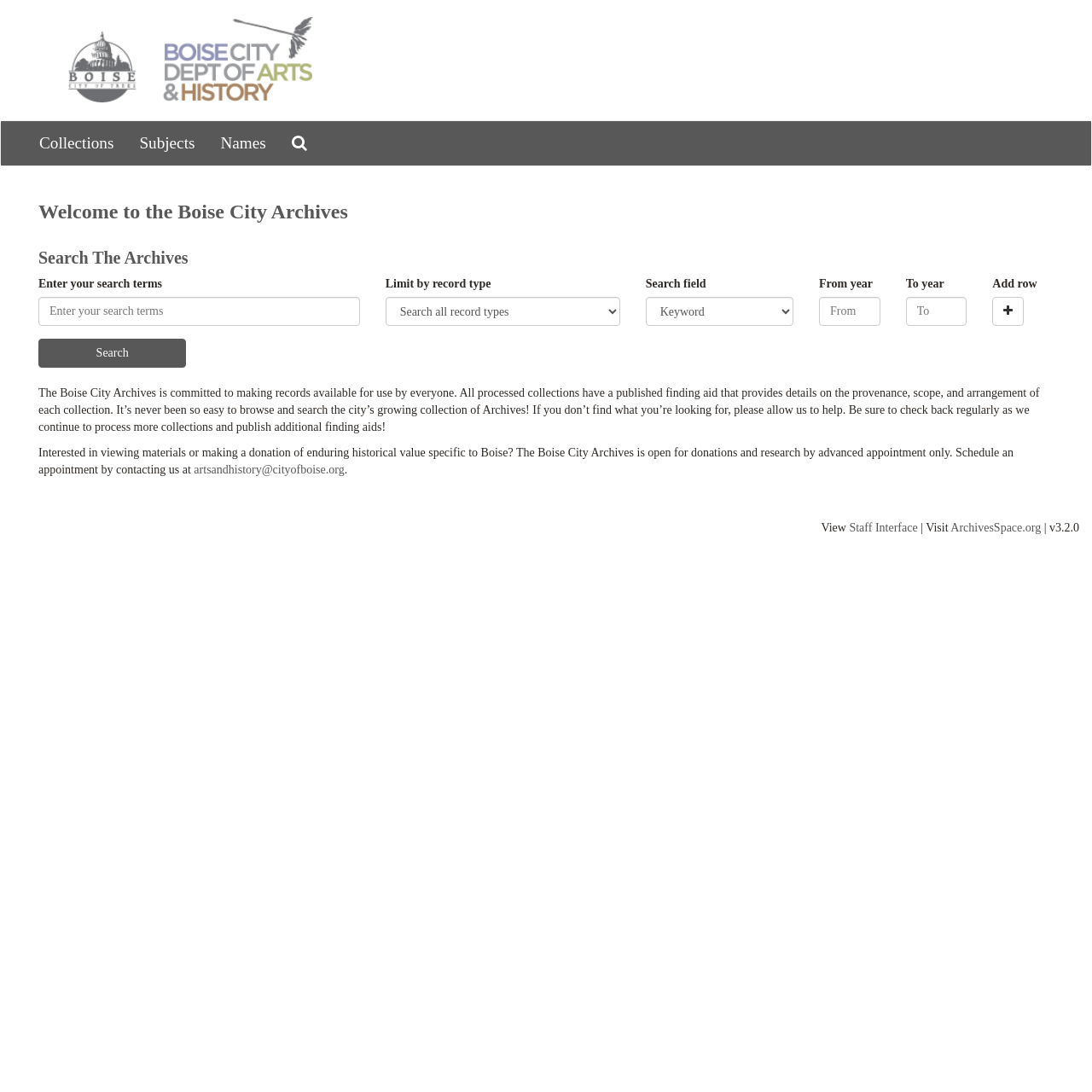Find the bounding box coordinates of the clickable region needed to perform the following instruction: "Contact us". The coordinates should be provided as four float numbers between 0 and 1, i.e., [left, top, right, bottom].

[0.178, 0.425, 0.315, 0.436]